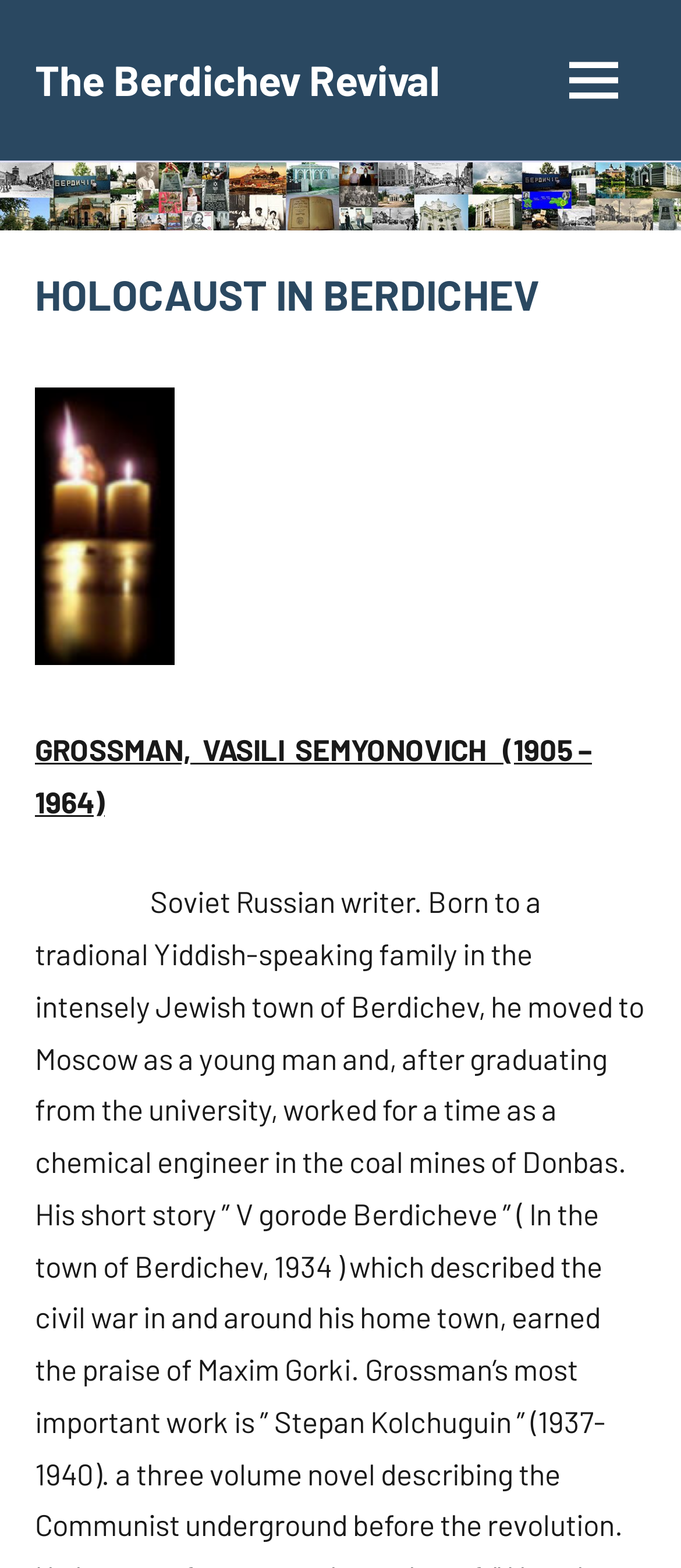Answer the following inquiry with a single word or phrase:
Is there an image on the webpage?

Yes